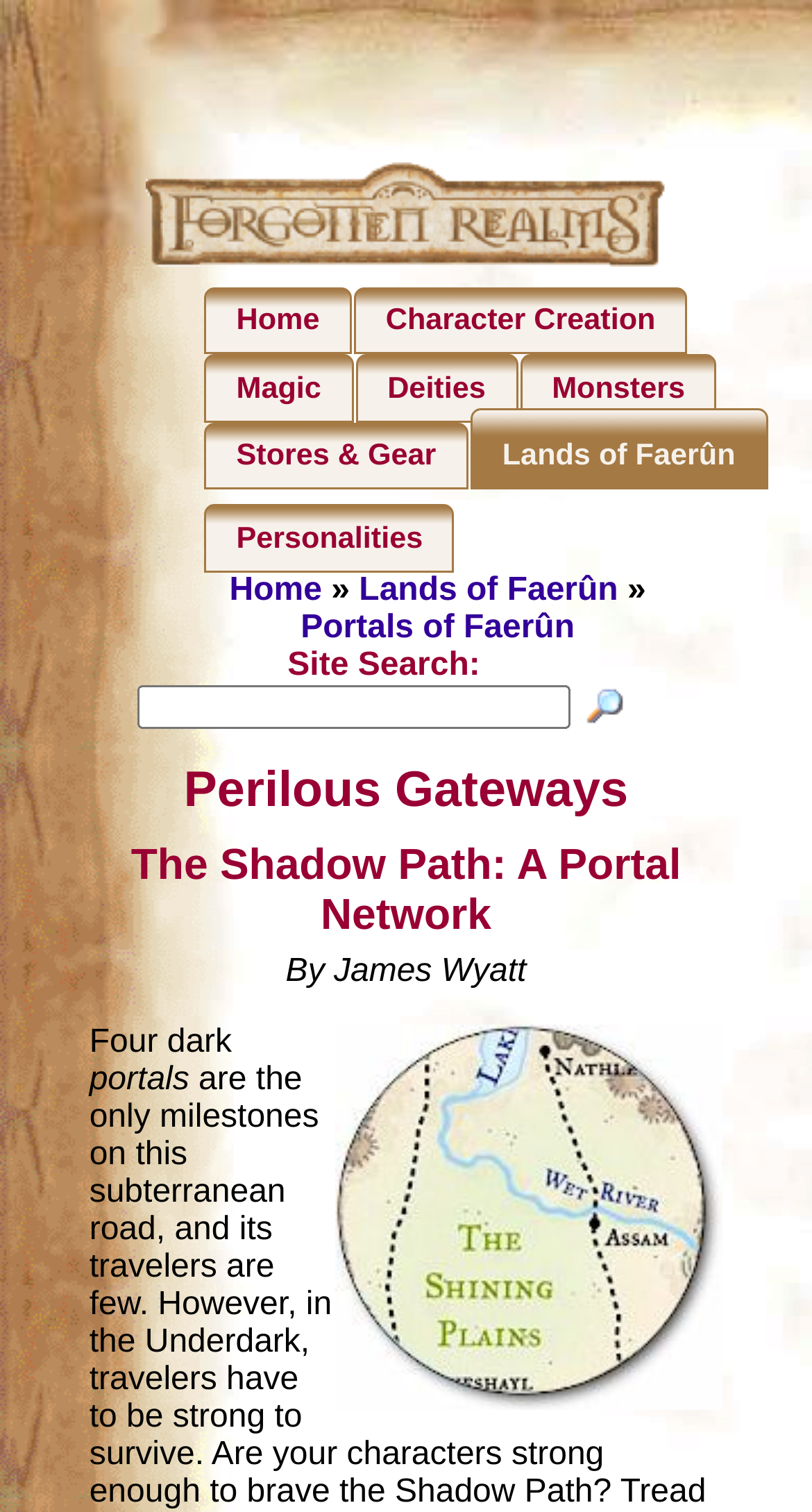How many dark portals are mentioned?
Answer the question with a single word or phrase, referring to the image.

Four